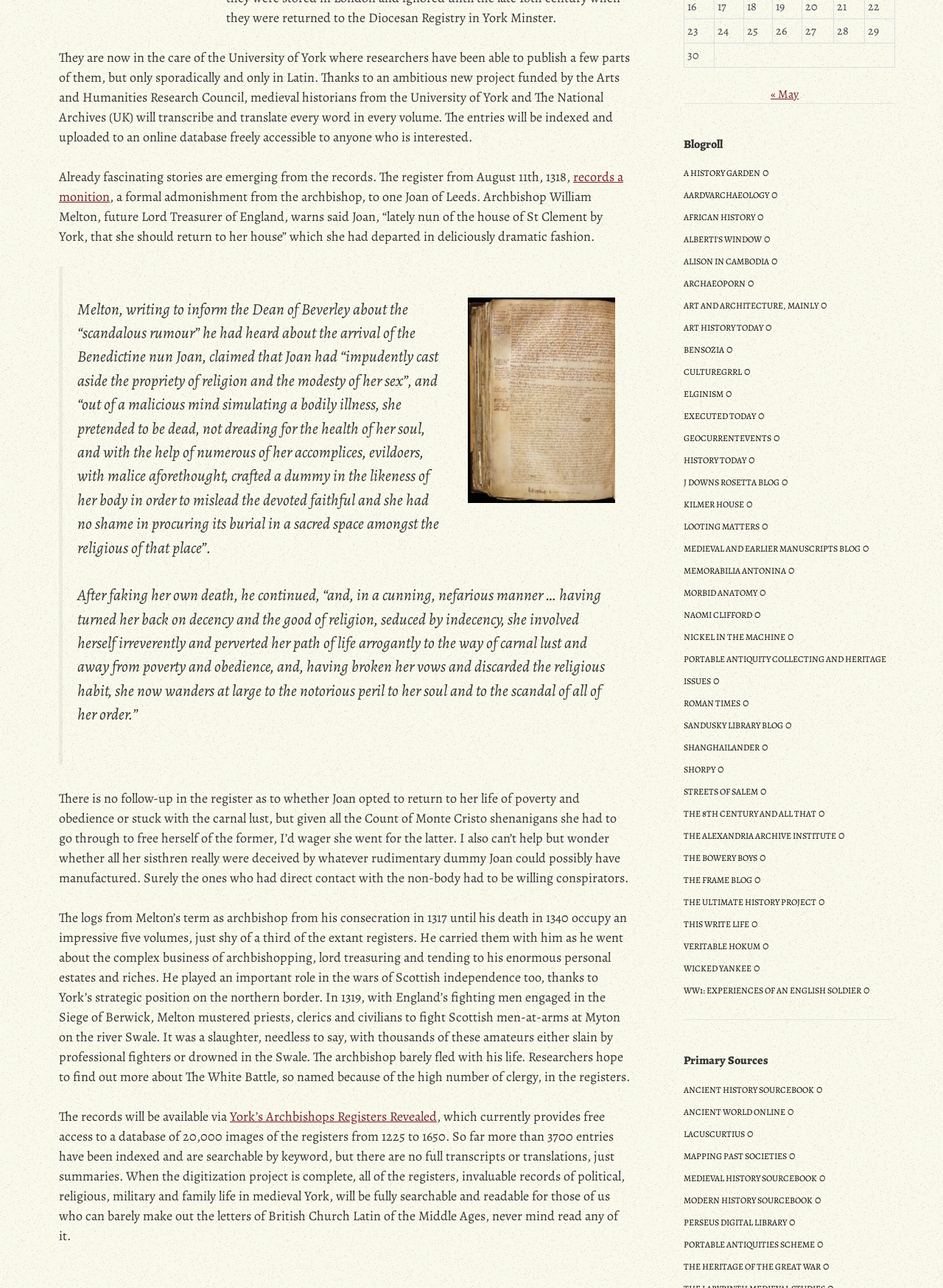Using the description "Verktyg och tjänster", predict the bounding box of the relevant HTML element.

None